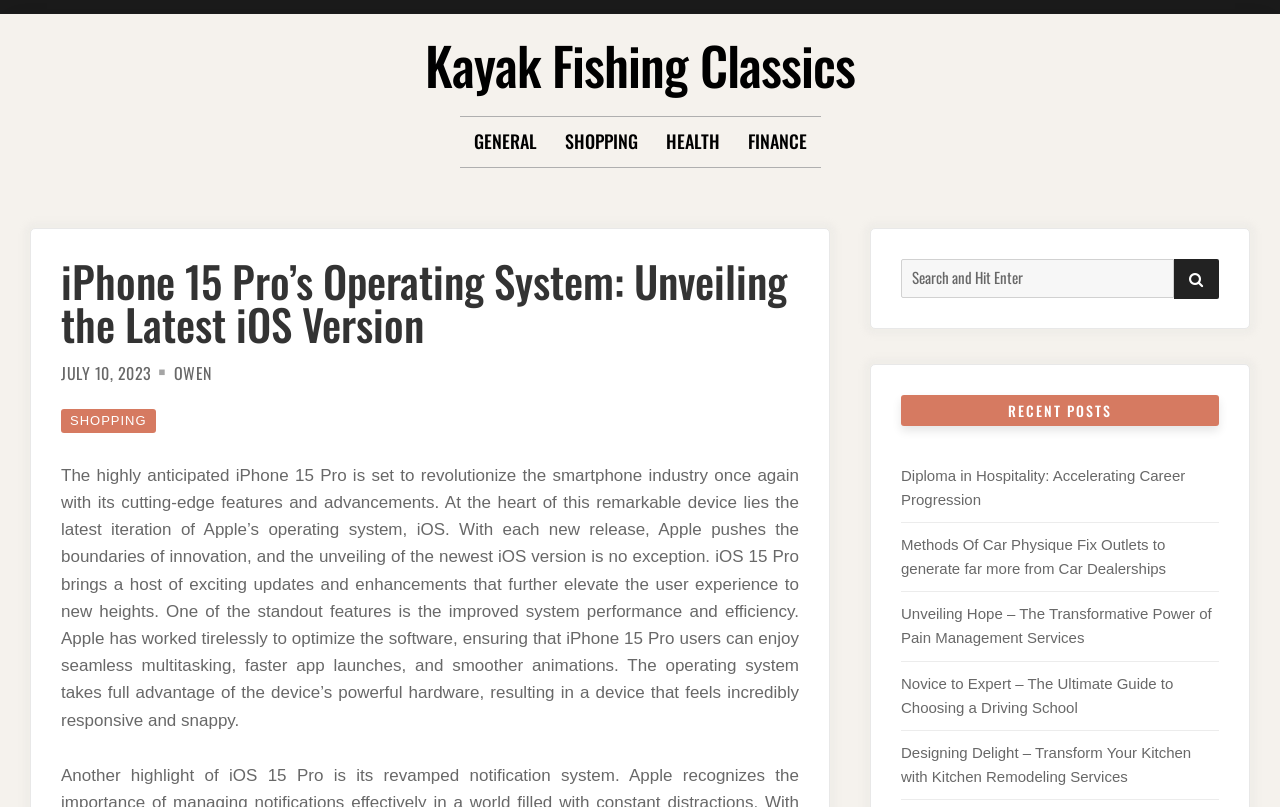Is there a search function on the webpage?
Answer the question with as much detail as you can, using the image as a reference.

I looked for a search element on the webpage and found a search box with a 'SEARCH' button, indicating that there is a search function available.